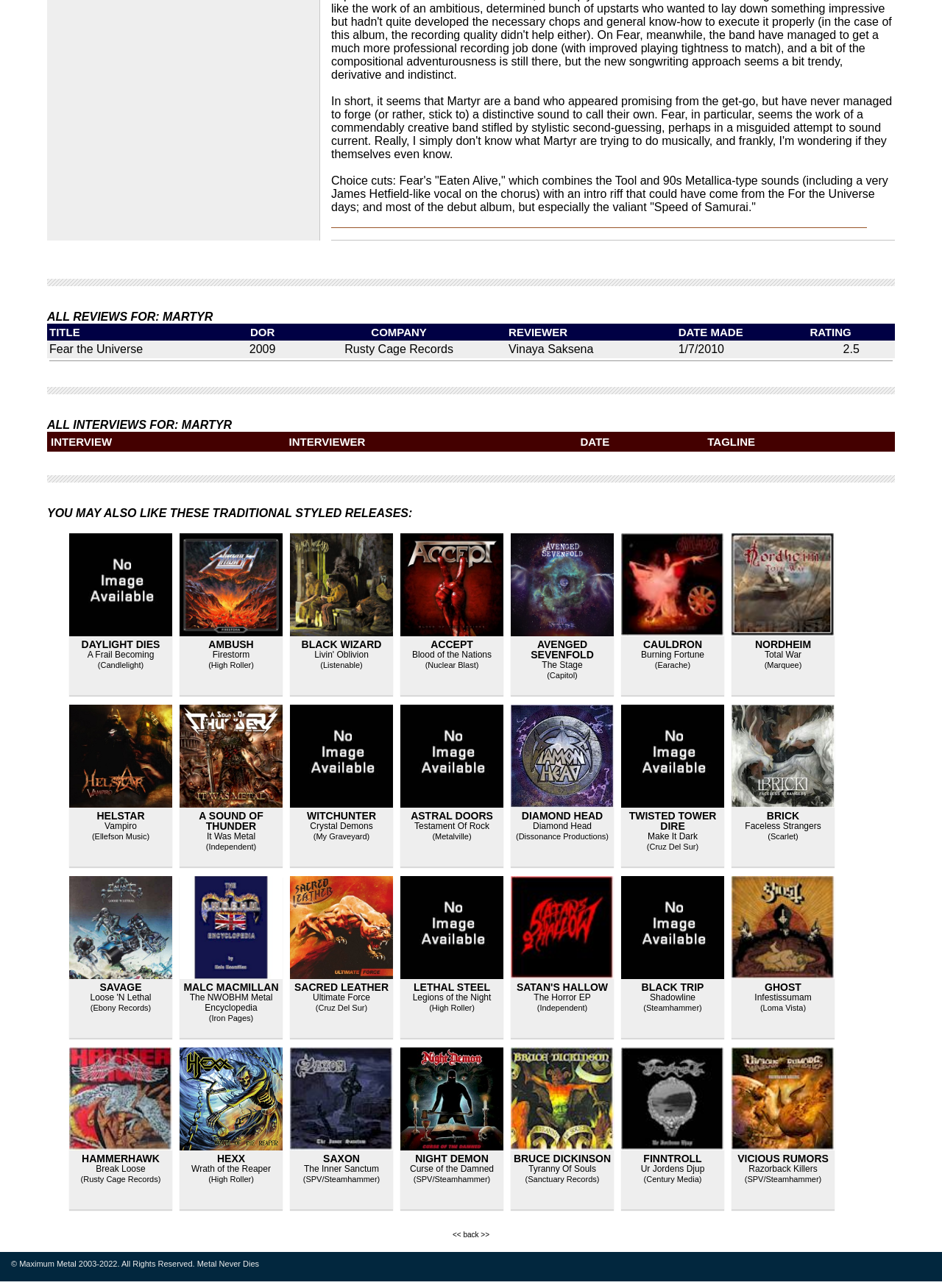How many interviews are listed?
Please answer using one word or phrase, based on the screenshot.

0